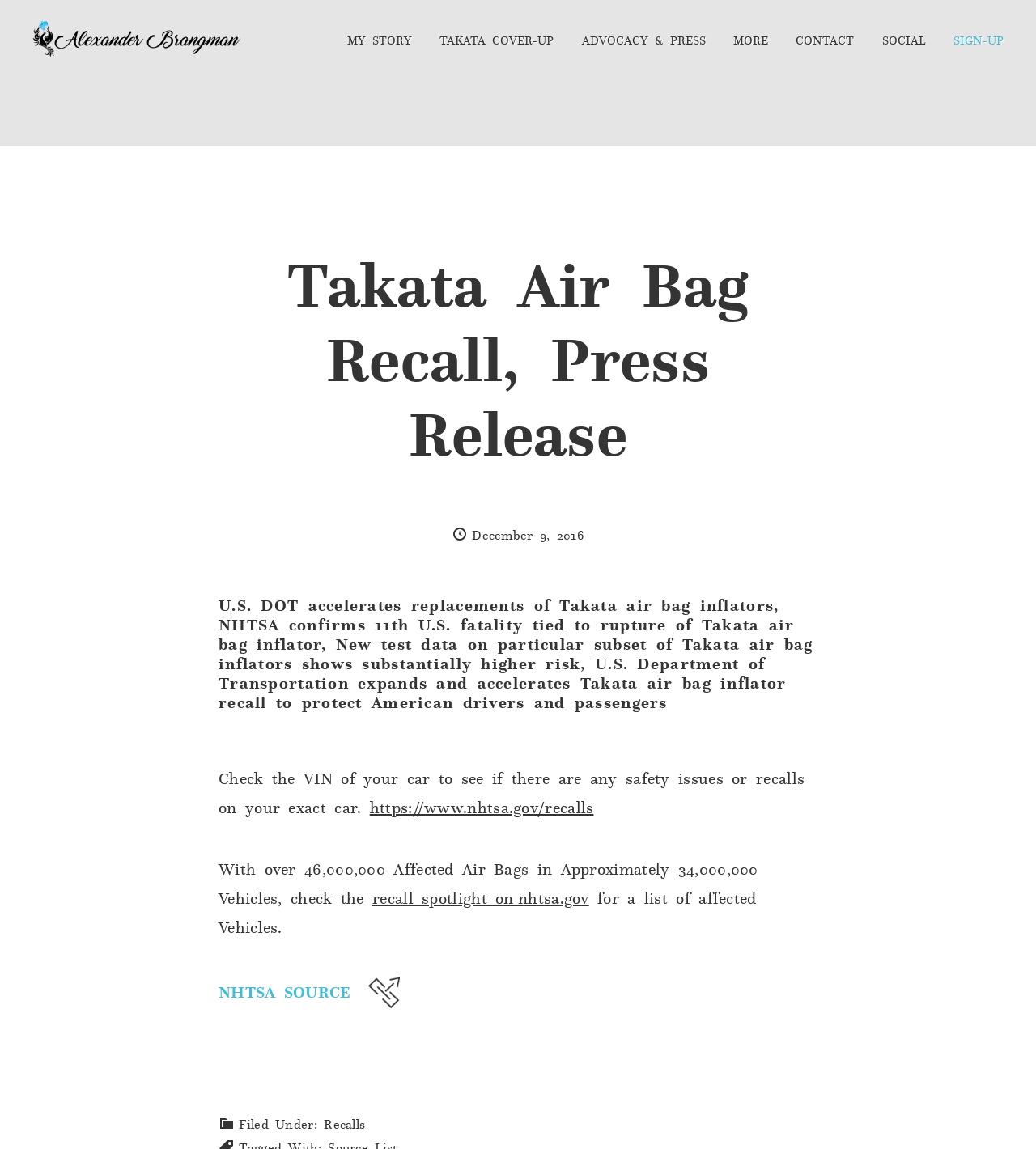What is the category of the article?
Use the screenshot to answer the question with a single word or phrase.

Recalls